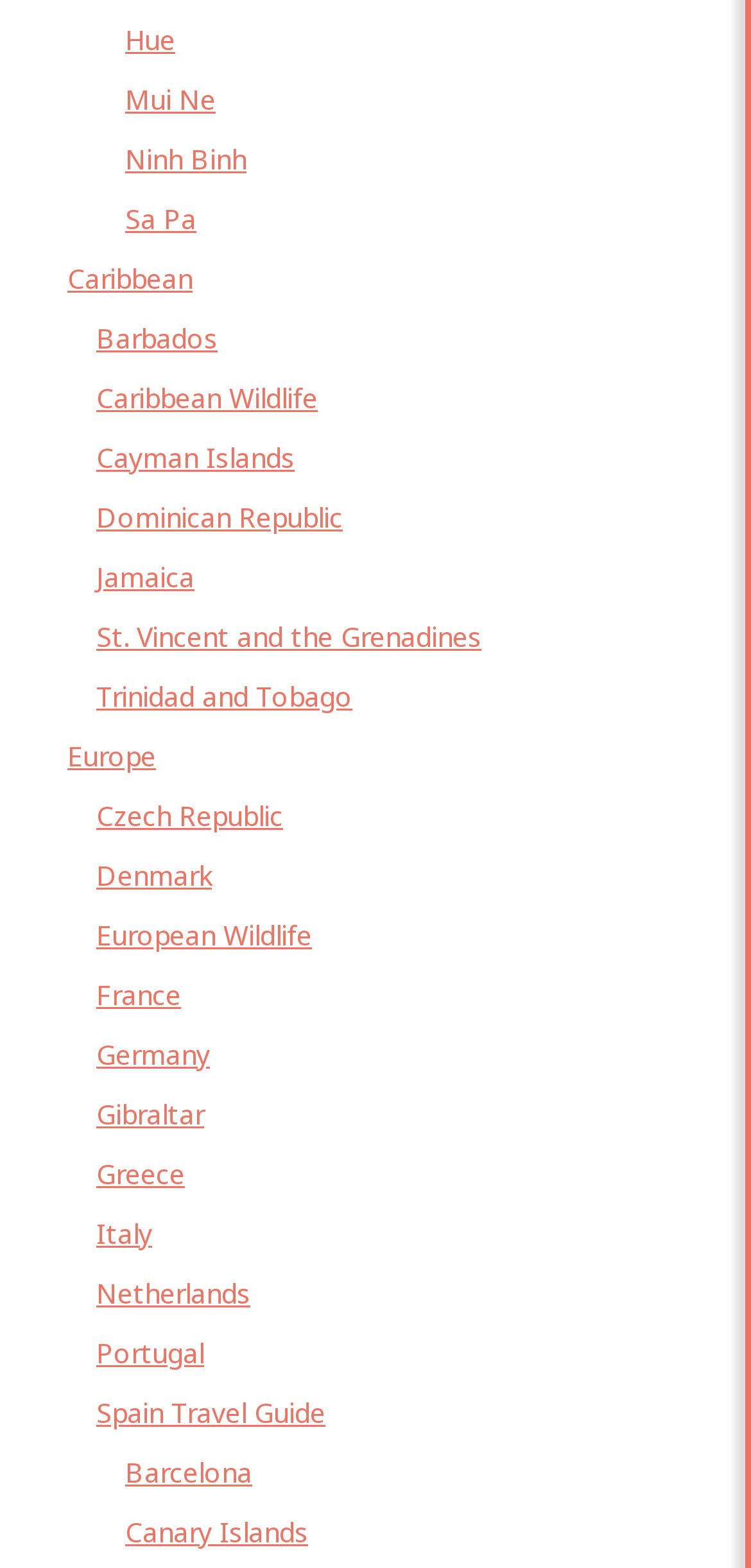Provide a brief response to the question using a single word or phrase: 
What is the last European country listed?

Spain